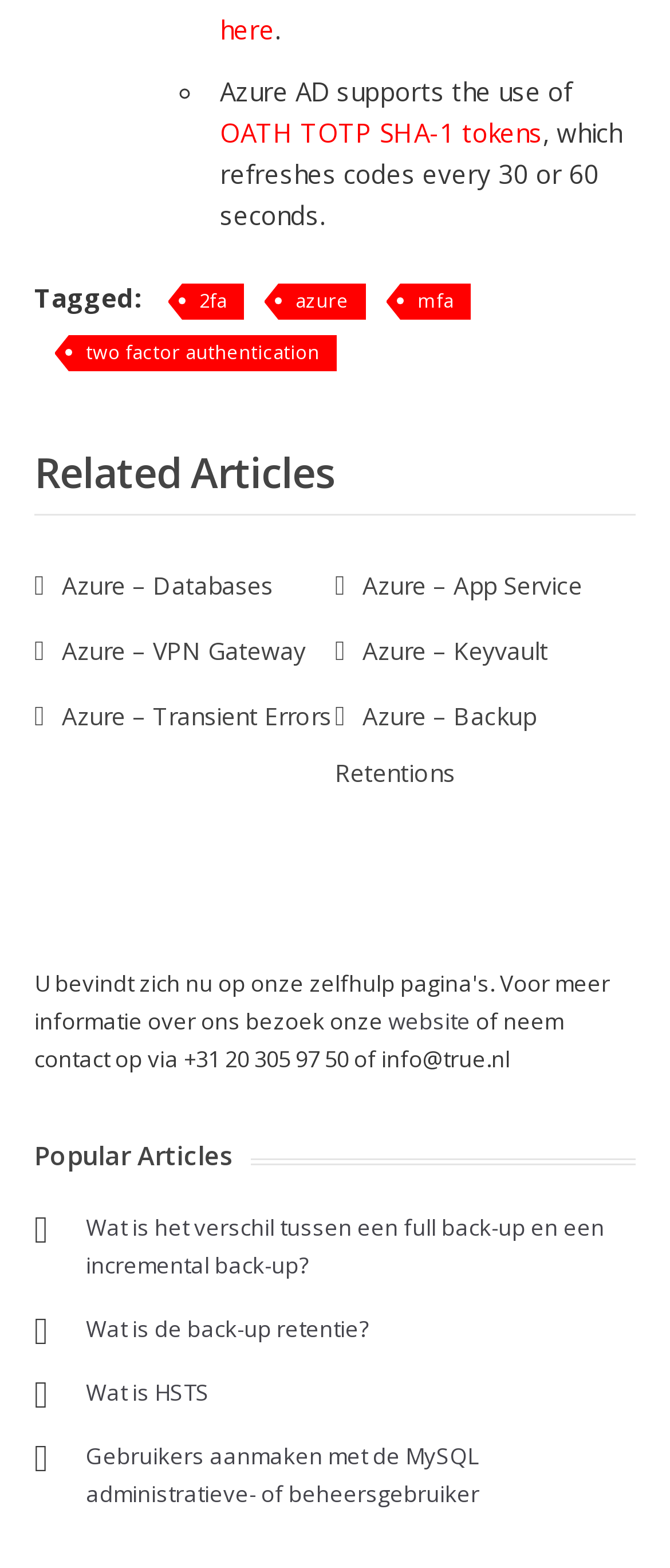Please indicate the bounding box coordinates of the element's region to be clicked to achieve the instruction: "Explore 'Popular Articles'". Provide the coordinates as four float numbers between 0 and 1, i.e., [left, top, right, bottom].

[0.051, 0.725, 0.949, 0.743]